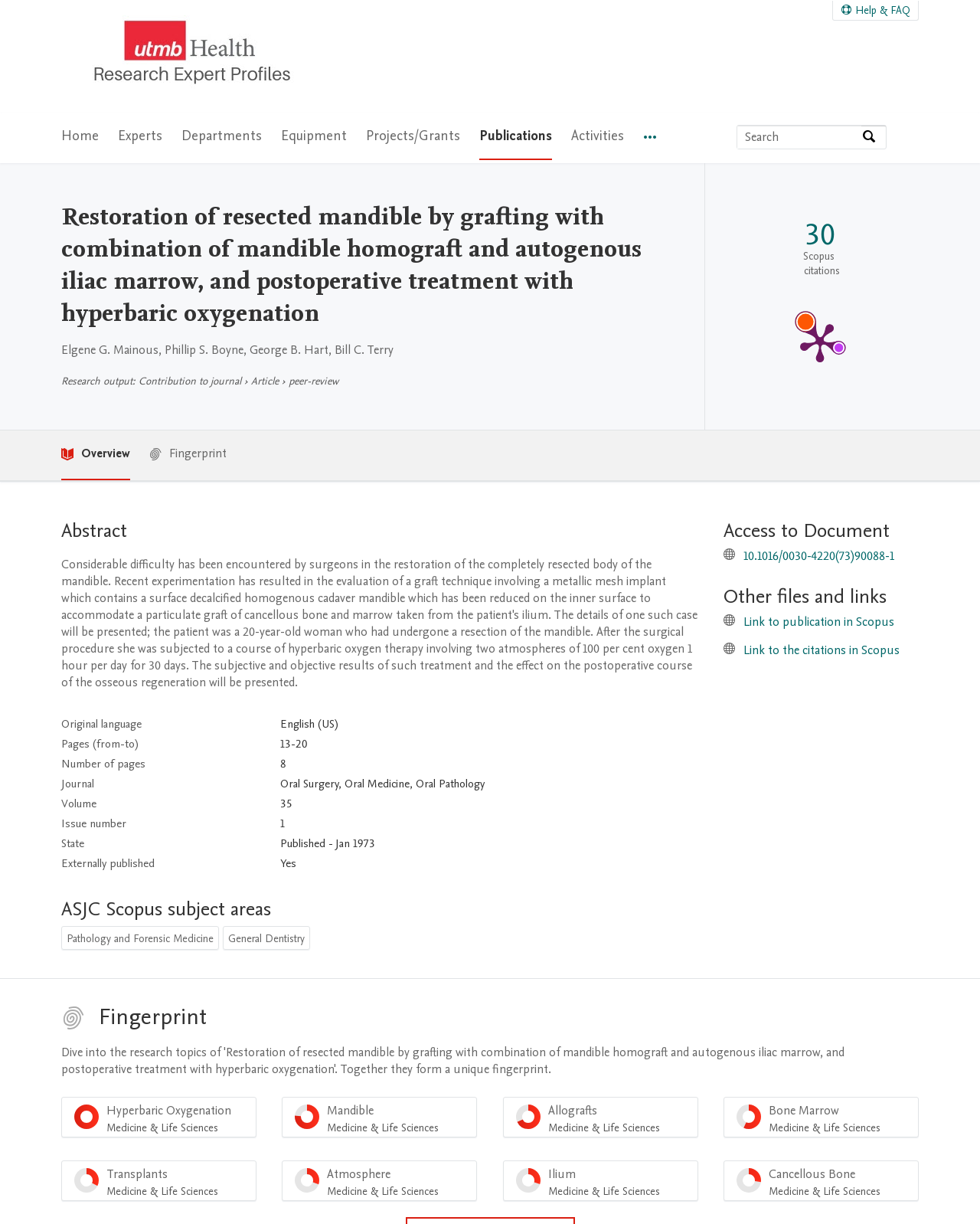Determine the bounding box coordinates of the clickable region to carry out the instruction: "Explore the fingerprint".

[0.062, 0.818, 0.93, 0.847]